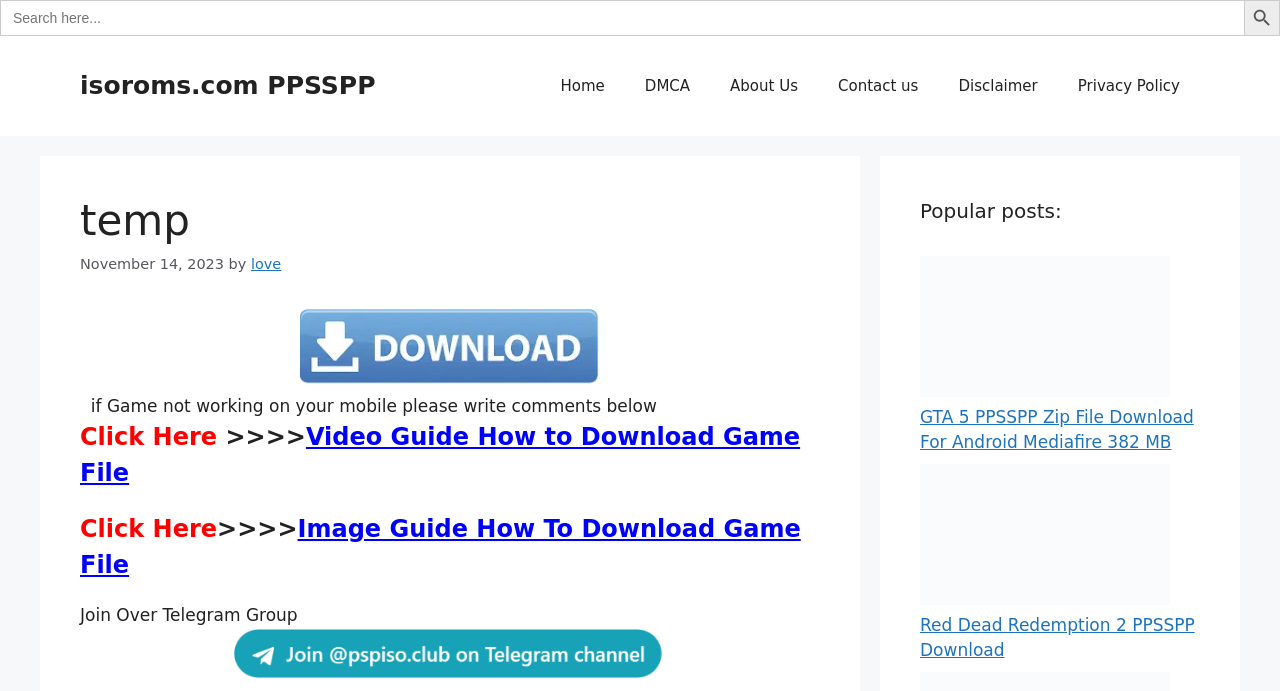Kindly respond to the following question with a single word or a brief phrase: 
How many navigation links are available?

6